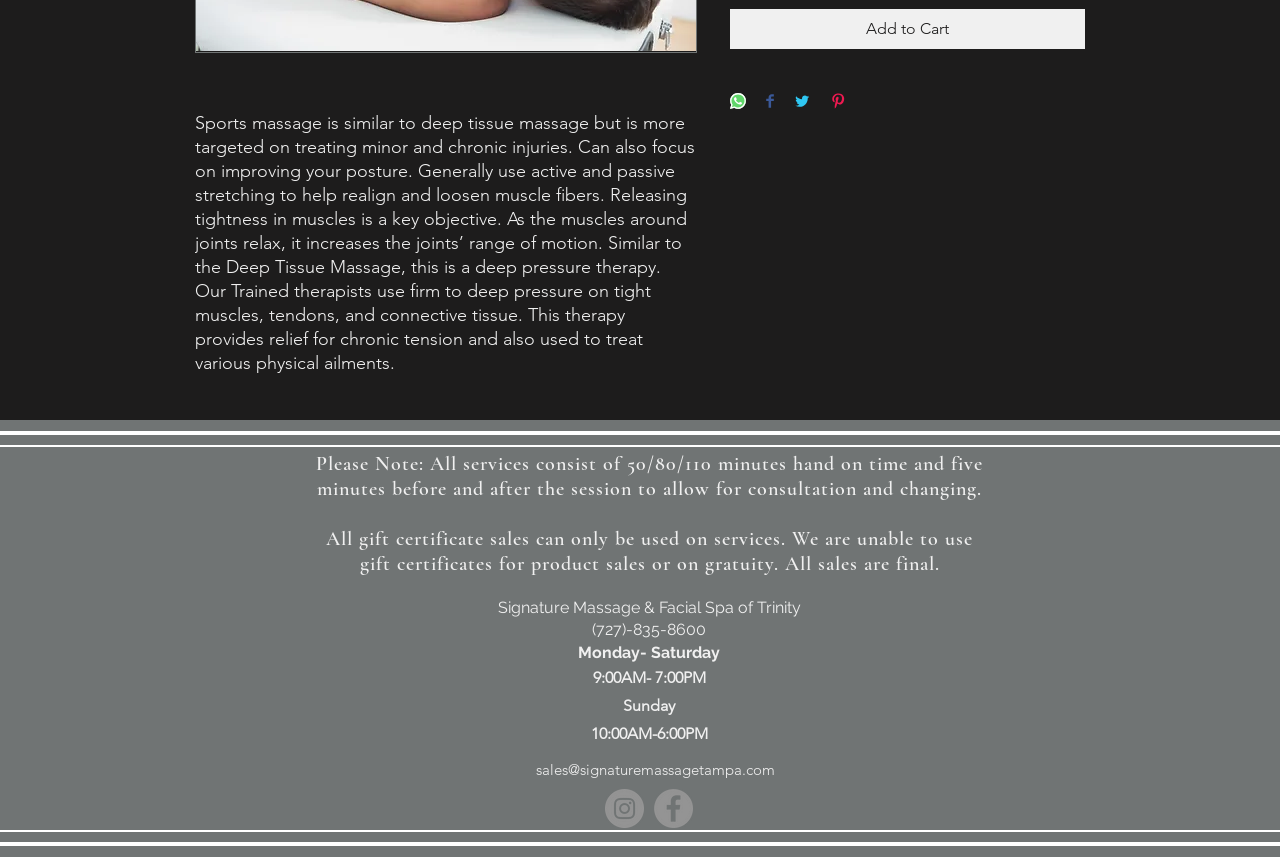Using the provided element description: "aria-label="Linkedin"", determine the bounding box coordinates of the corresponding UI element in the screenshot.

None